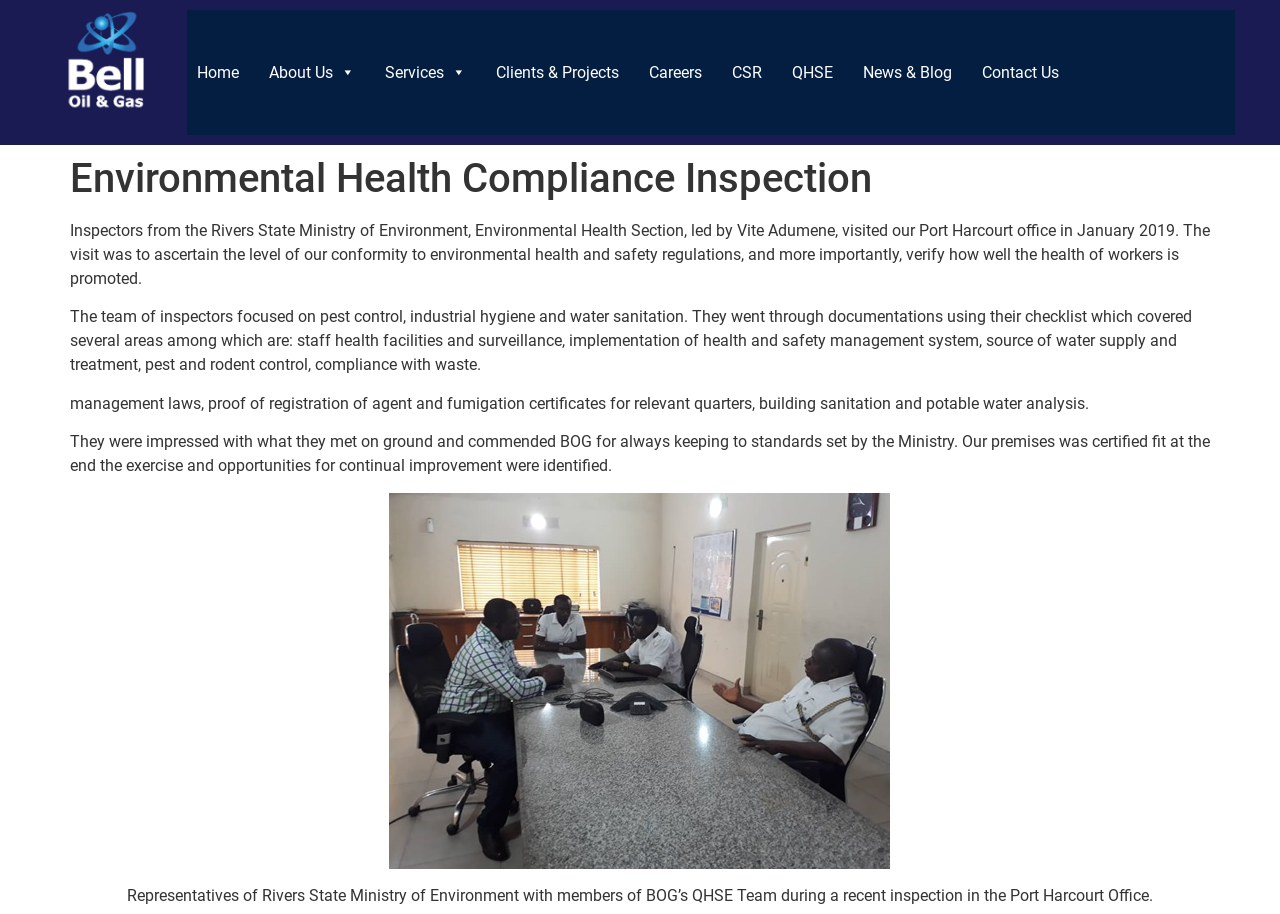Find the headline of the webpage and generate its text content.

Environmental Health Compliance Inspection